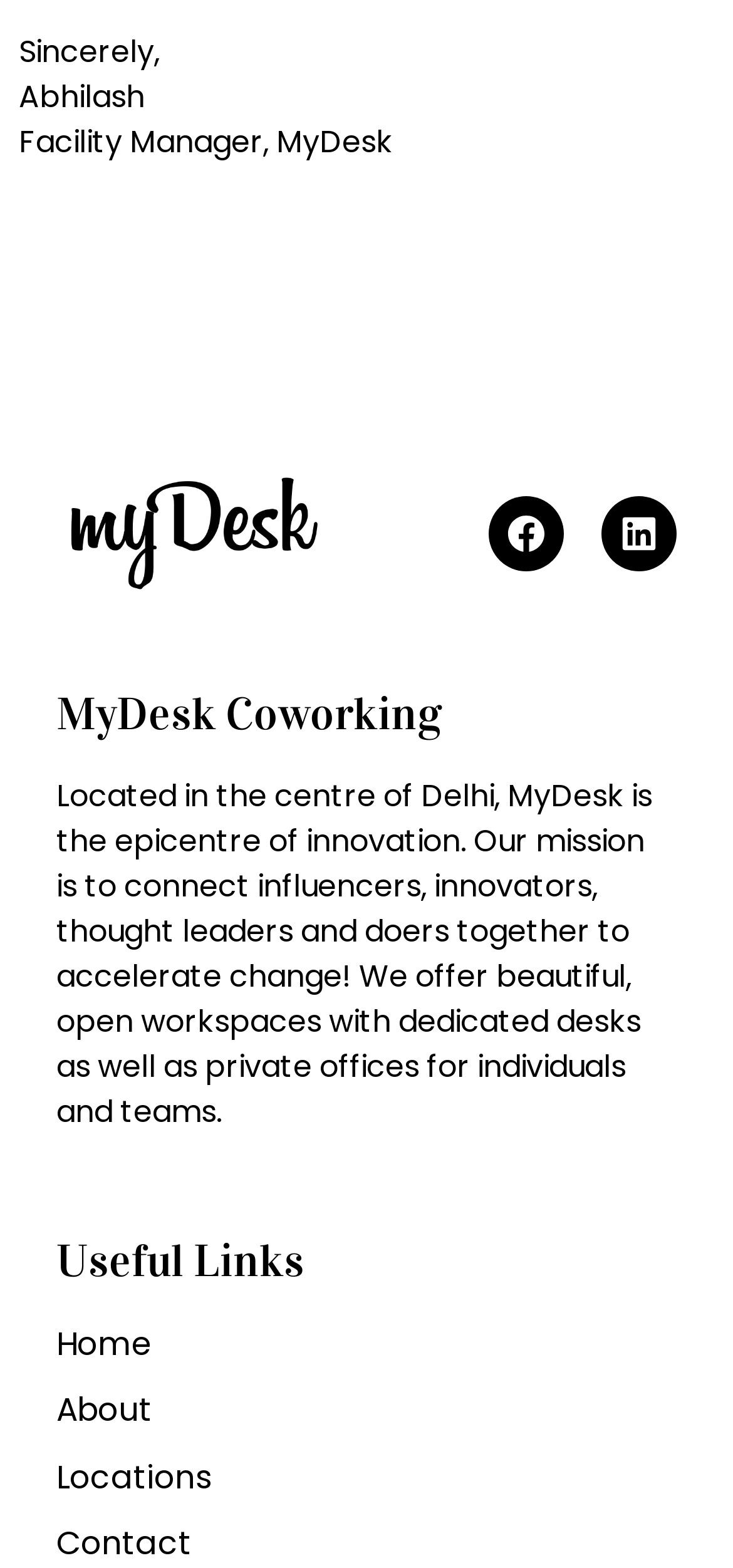What social media platform is linked to the image with a bounding box coordinate of [0.692, 0.328, 0.744, 0.352]?
From the screenshot, supply a one-word or short-phrase answer.

Facebook